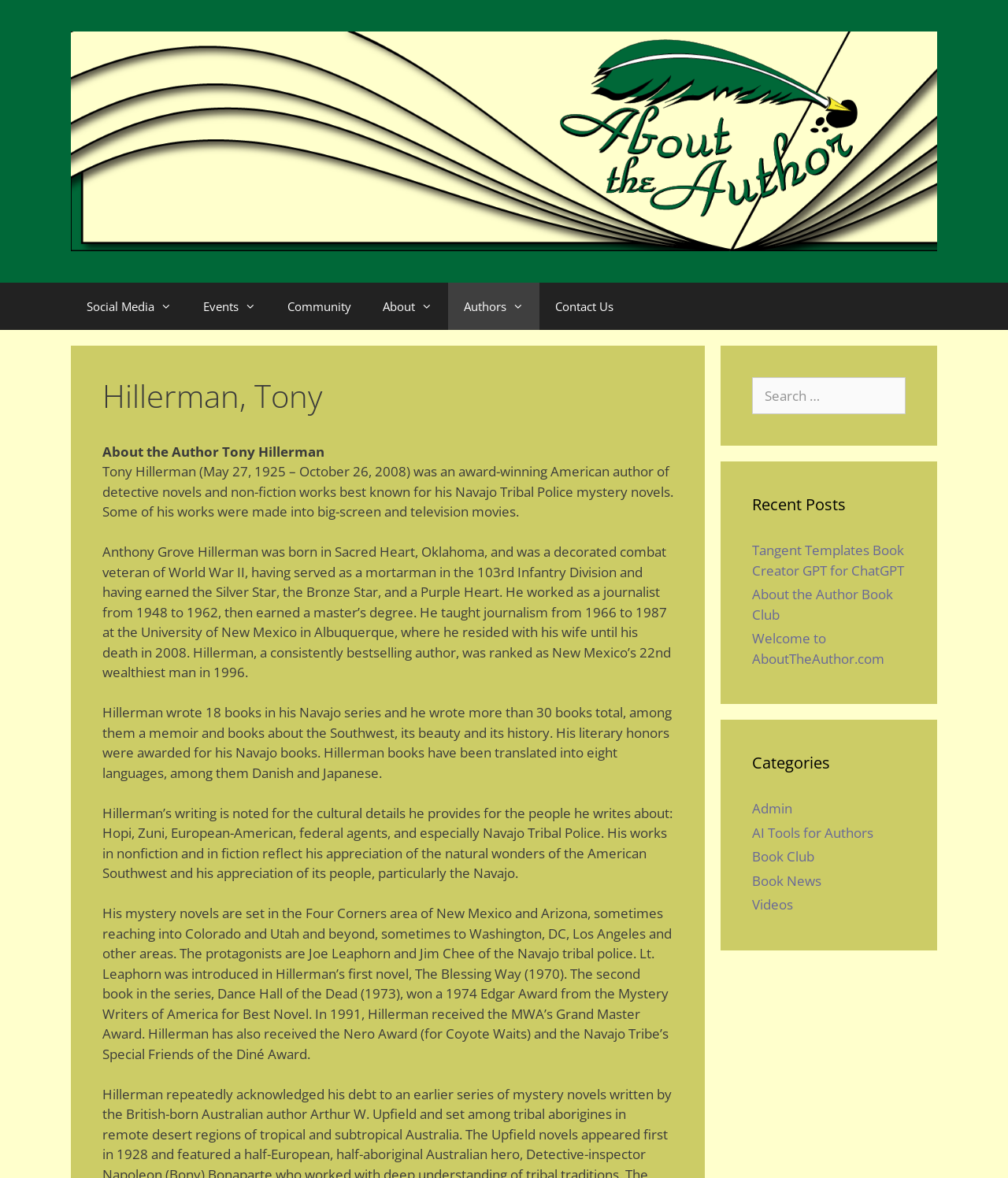Provide the bounding box coordinates of the HTML element this sentence describes: "AI Tools for Authors". The bounding box coordinates consist of four float numbers between 0 and 1, i.e., [left, top, right, bottom].

[0.746, 0.699, 0.866, 0.714]